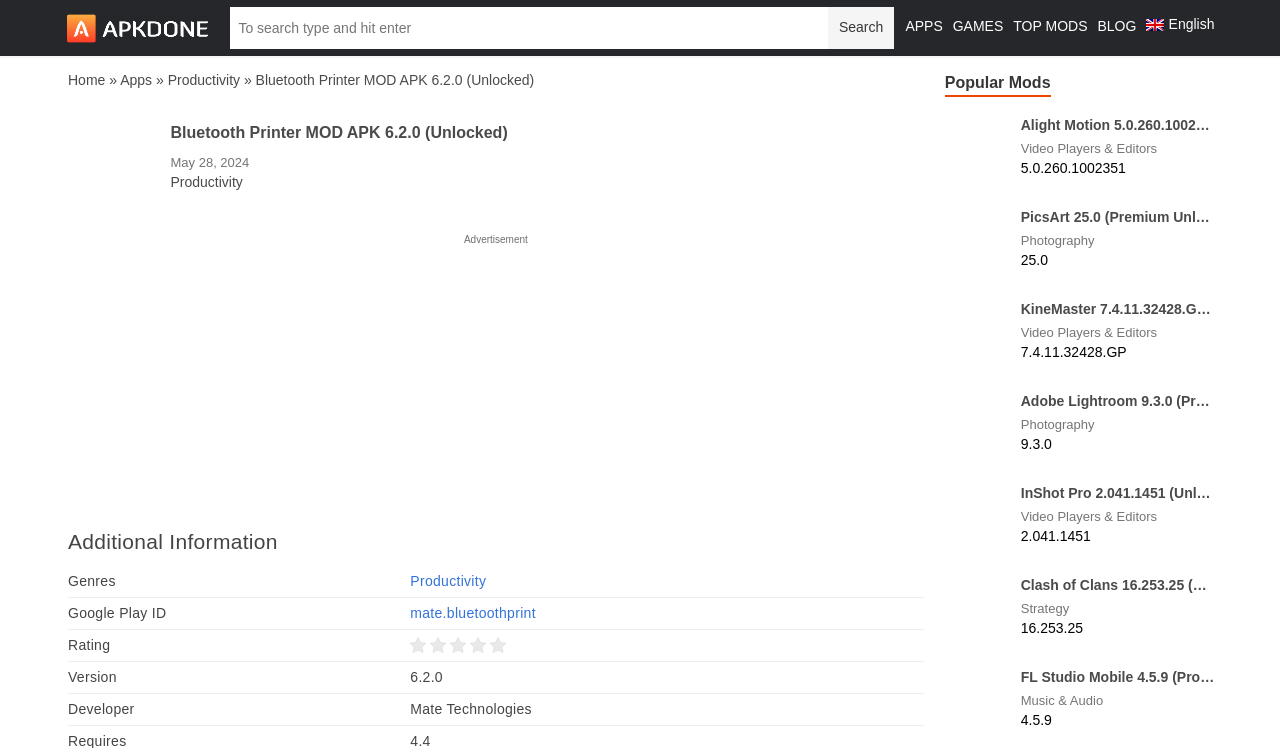What is the version of the app?
Please respond to the question with a detailed and well-explained answer.

The version of the app is obtained from the StaticText element with the text '6.2.0' which is located in the 'Additional Information' section, indicating that the current version of the app is 6.2.0.